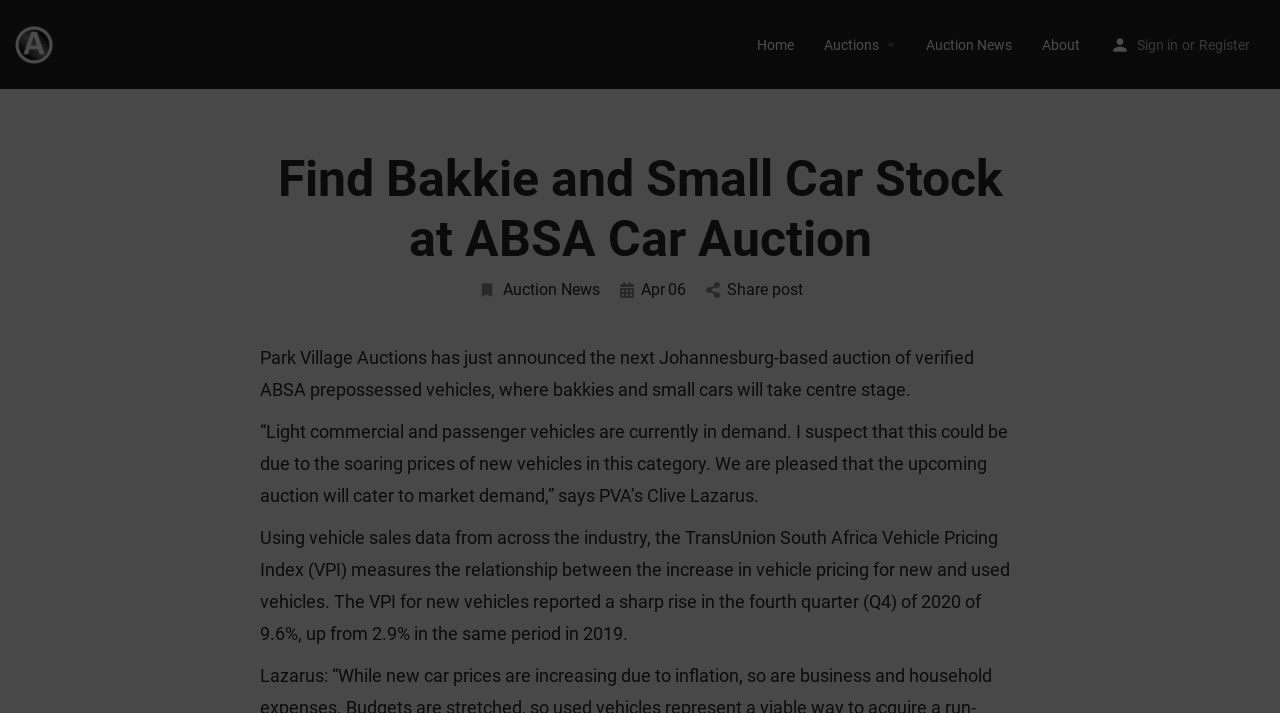What type of vehicles are being auctioned?
Based on the visual information, provide a detailed and comprehensive answer.

Based on the webpage content, it is mentioned that Park Village Auctions has announced an auction of verified ABSA prepossessed vehicles, where bakkies and small cars will take centre stage.